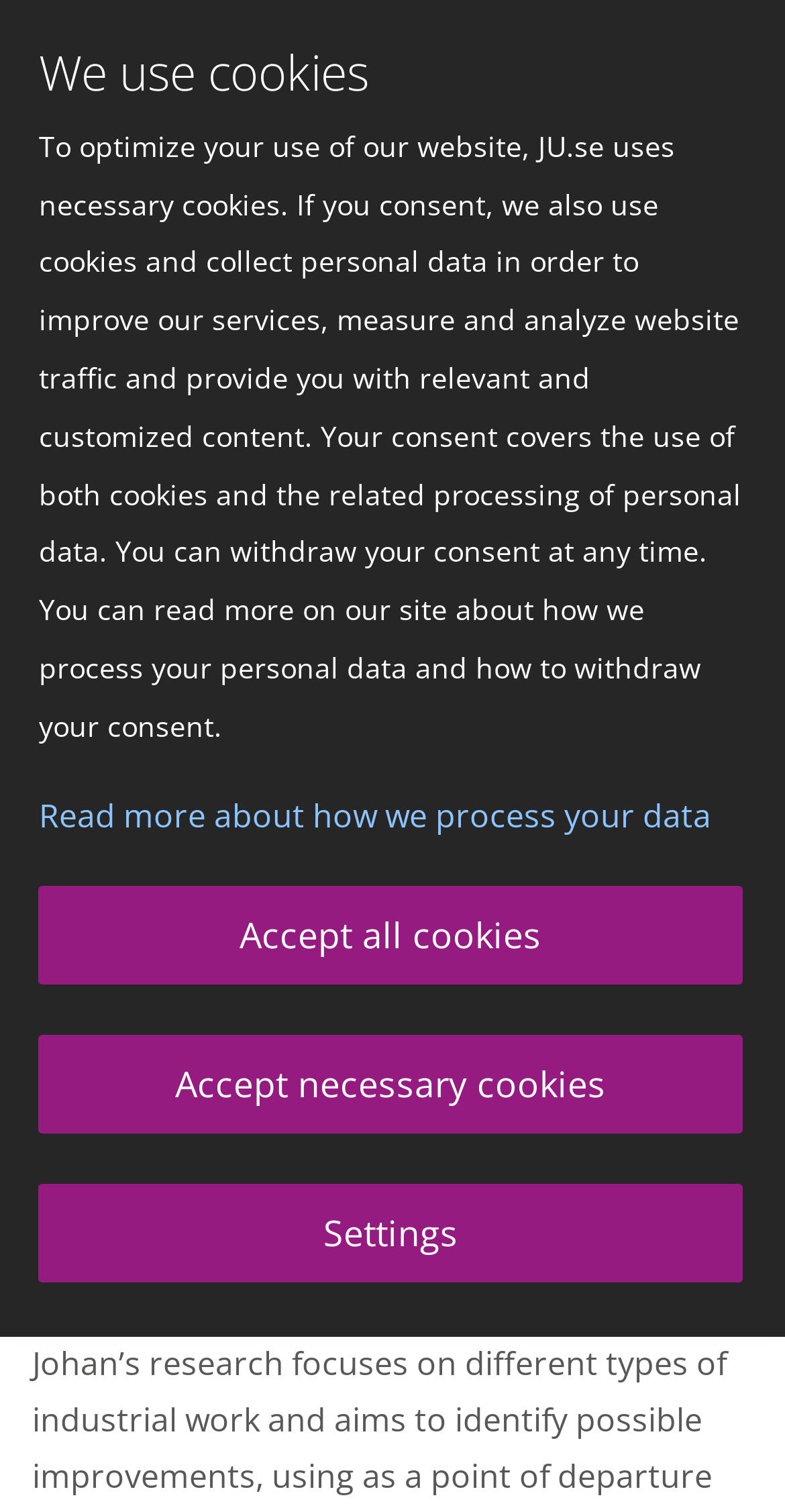Give a one-word or short phrase answer to the question: 
What can be read on the website about personal data processing?

How to withdraw consent